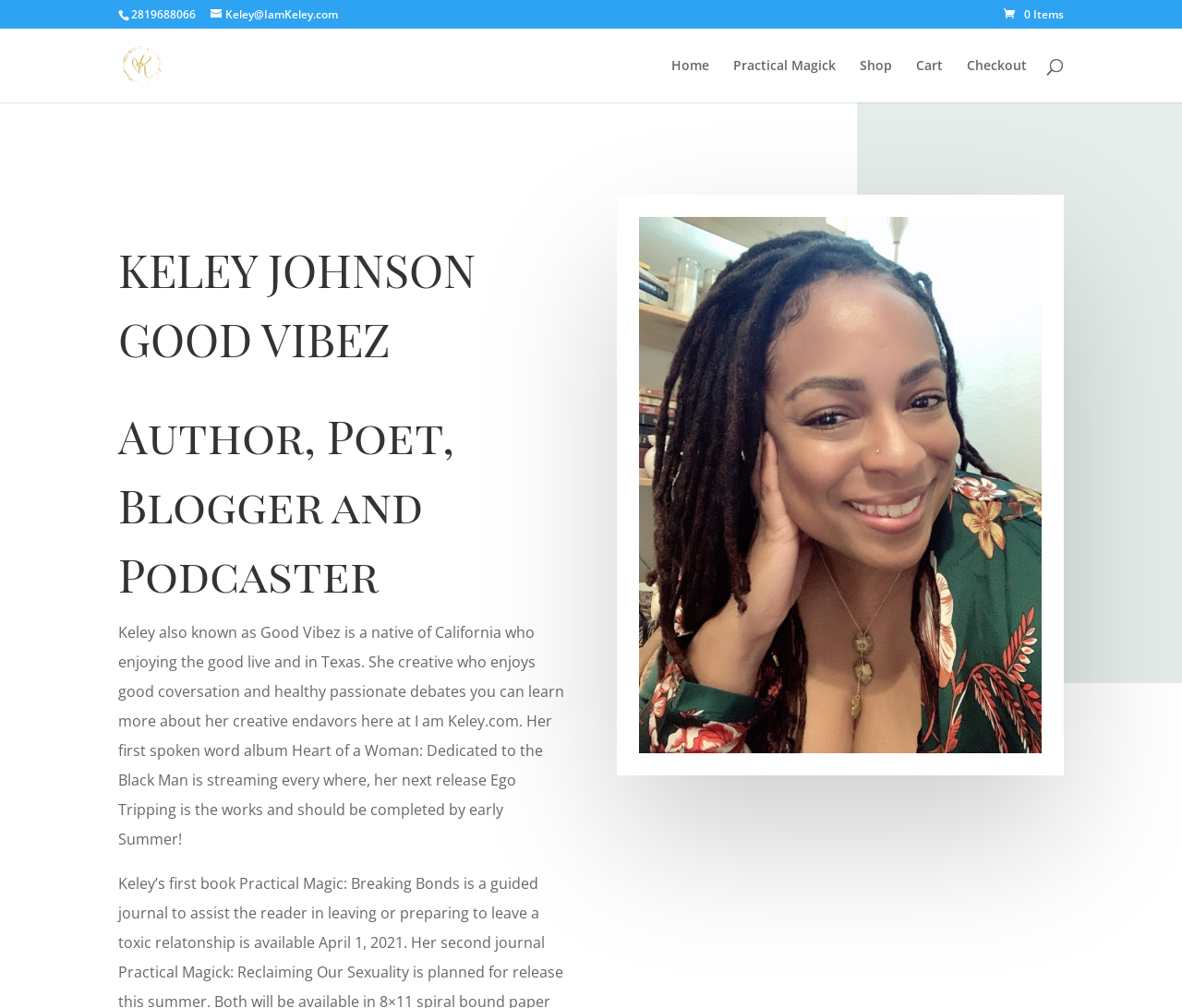What is the purpose of the search box?
Refer to the image and provide a concise answer in one word or phrase.

Search for: